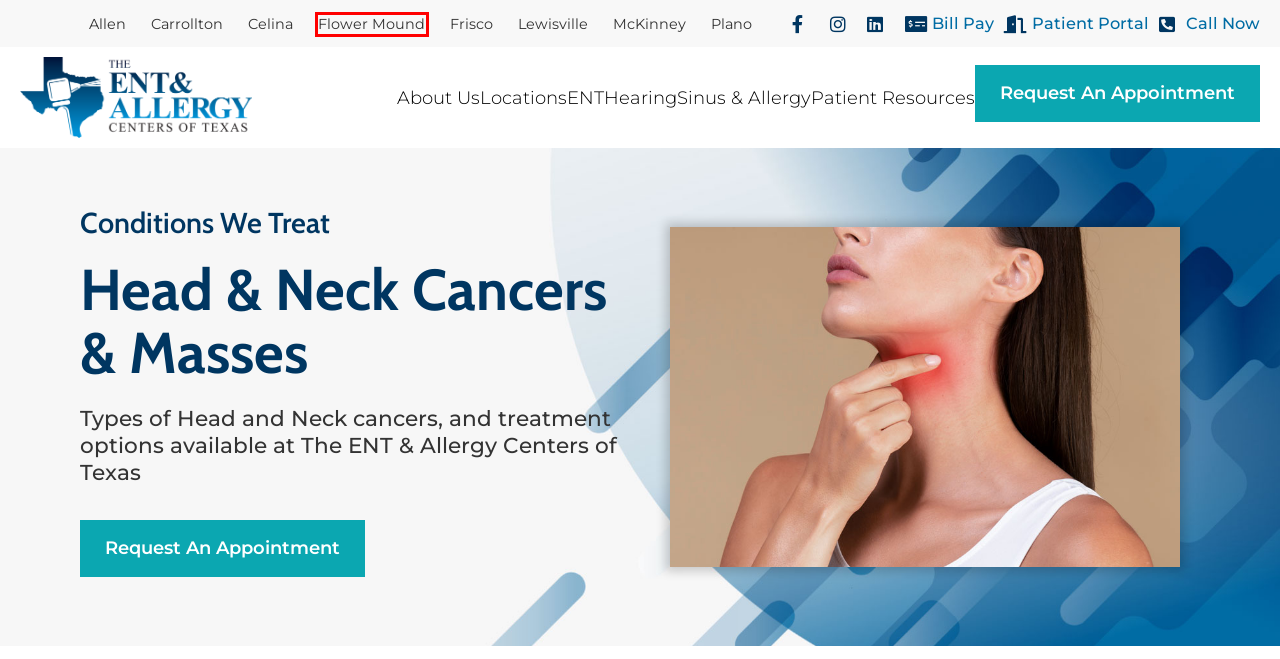You are given a screenshot of a webpage with a red rectangle bounding box around an element. Choose the best webpage description that matches the page after clicking the element in the bounding box. Here are the candidates:
A. ENT Specialist Near Me in Flower Mound, TX | Best ENT Doctors
B. Hearing Archive – The ENT & Allergy Centers of Texas
C. ENT Specialist Near Me in Frisco, TX | Best ENT Doctors
D. ENT Specialist Near Me in McKinney, TX | Best ENT Doctors
E. ENT Specialist Near Me in Carrollton, TX | Best ENT Clinic
F. ENT Specialist Near Me in Celina, TX | Best Otolaryngologist
G. Patient Resources – The ENT & Allergy Centers of Texas
H. ENT Specialist Near Me in Lewisville, TX | Best ENT Doctors

A